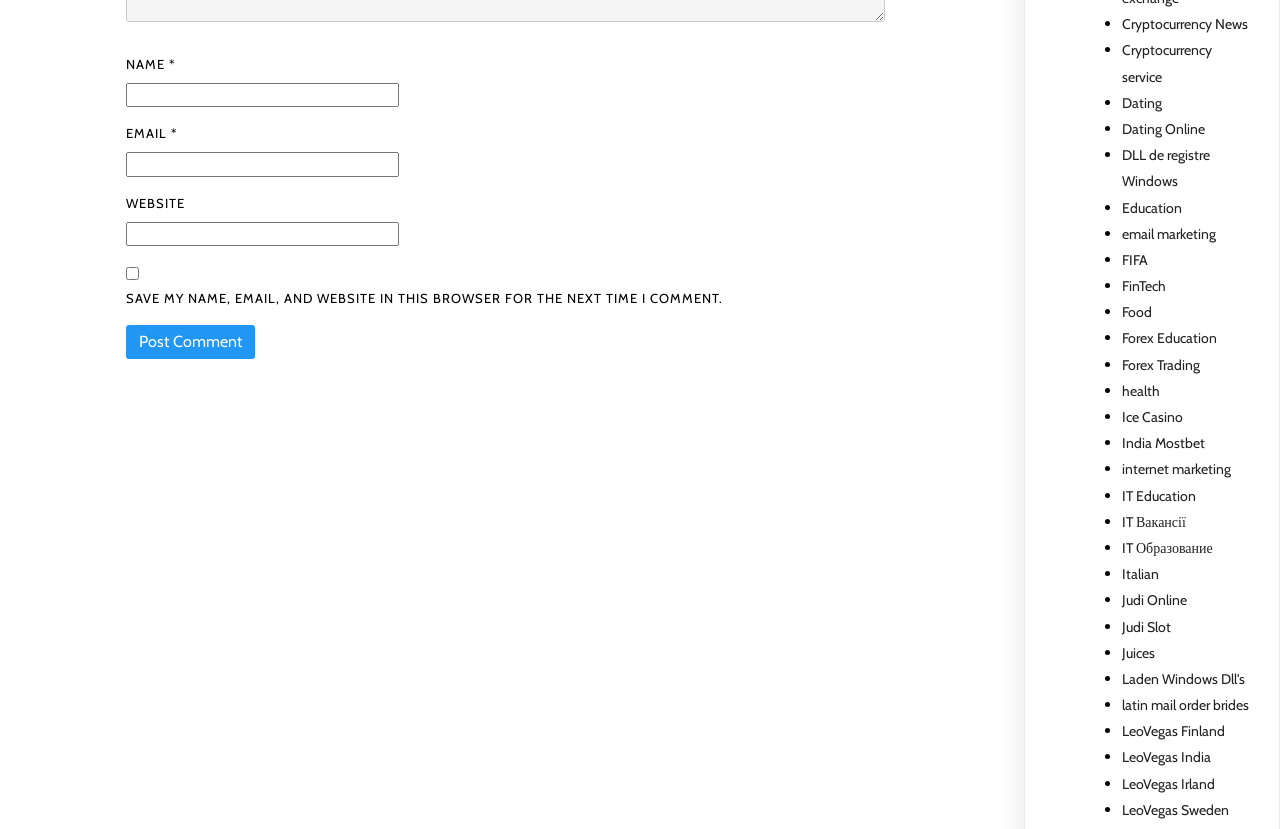What is the function of the 'Post Comment' button?
Provide a short answer using one word or a brief phrase based on the image.

Submit comment